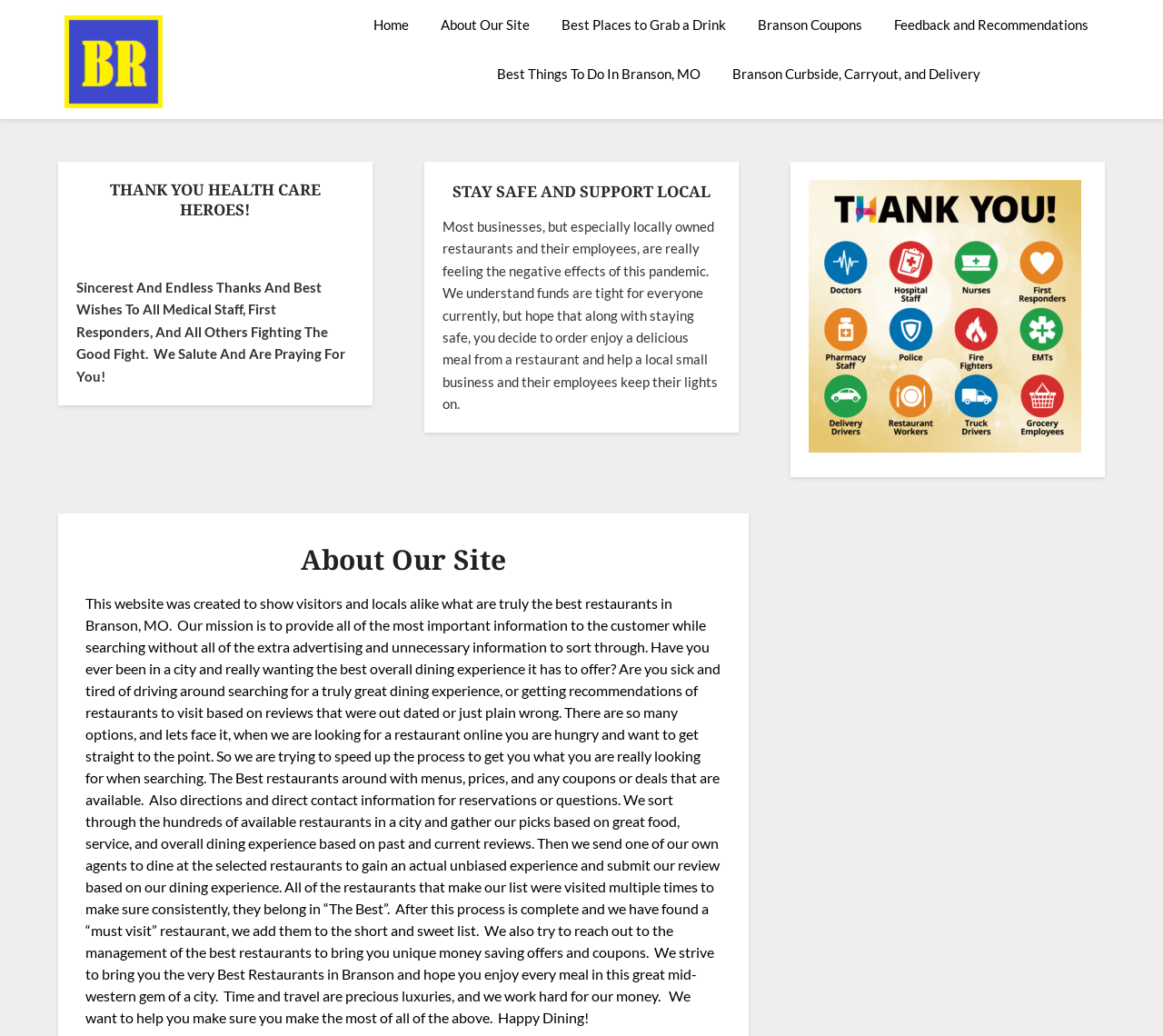Answer the question in one word or a short phrase:
What kind of information does the website provide about restaurants?

Menus, prices, coupons